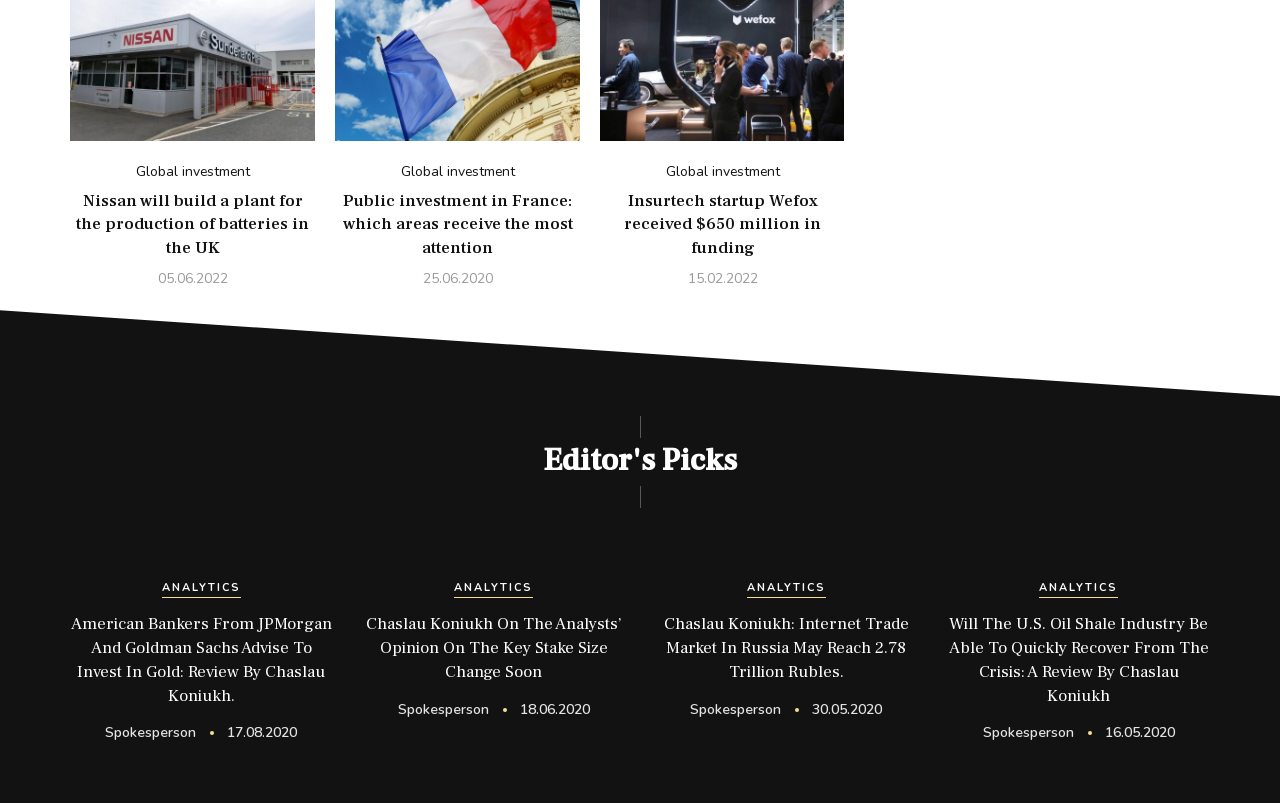Please identify the bounding box coordinates for the region that you need to click to follow this instruction: "Enter your name".

None